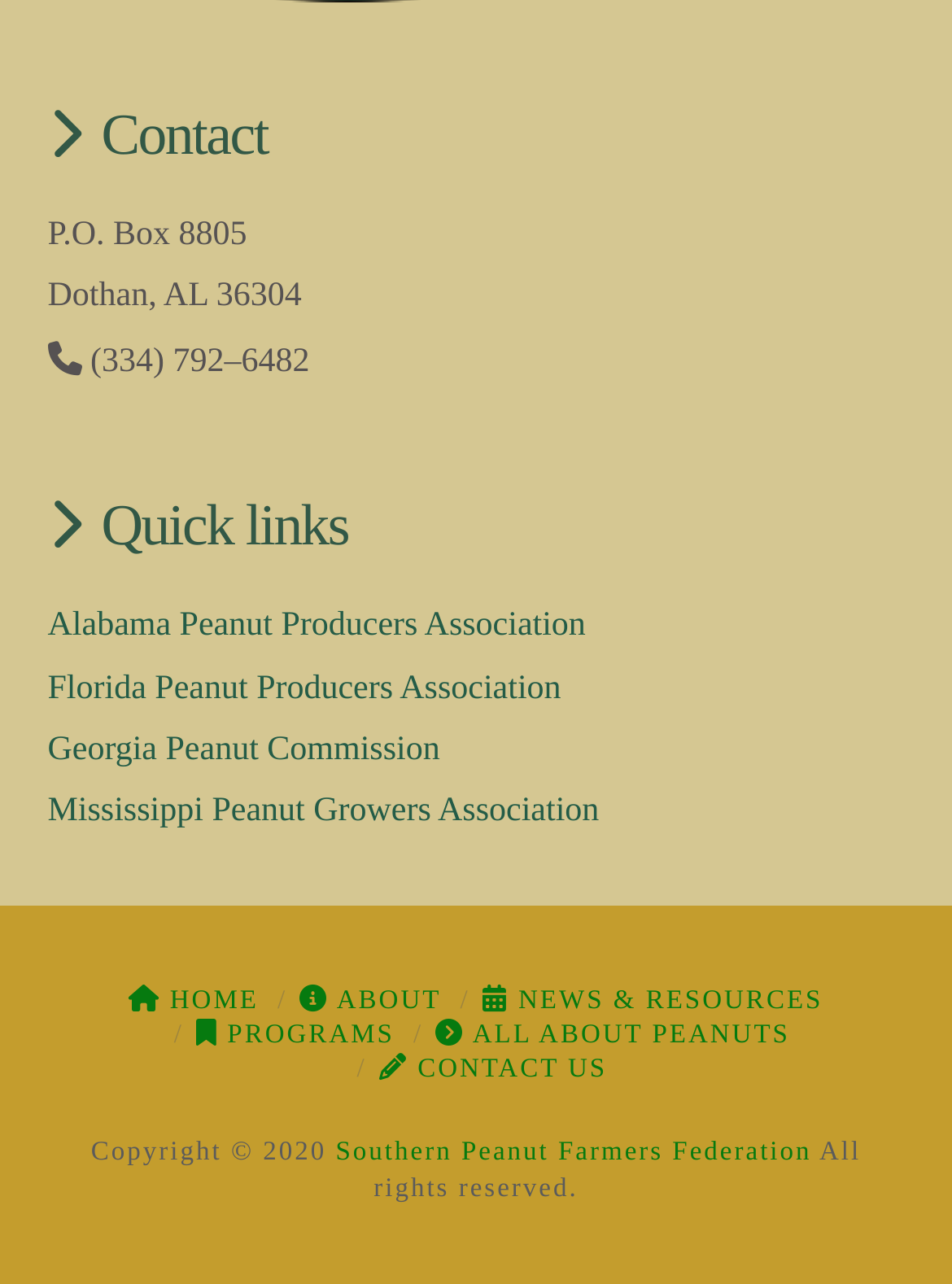Give a one-word or short phrase answer to the question: 
What is the copyright year?

2020